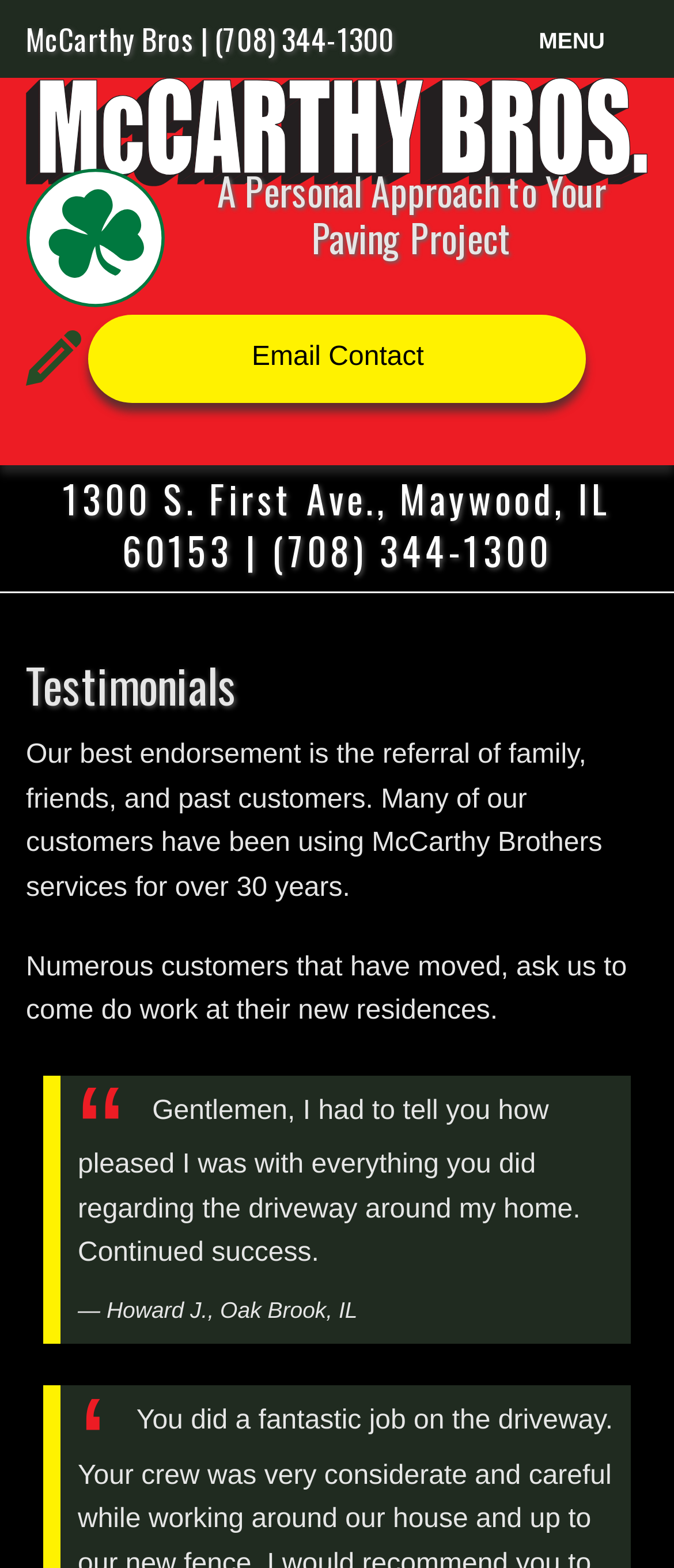Offer a meticulous caption that includes all visible features of the webpage.

The webpage is about Testimonials for McCarthy Bros Paving. At the top, there is a heading with the company name and phone number, "McCarthy Bros | (708) 344-1300", which is also a link. To the right of this heading, there is a link to the menu. Below the company name, there are several links to different pages, including "Home", "Paving", "Sealcoating", "Service Area", and "Testimonials", which is the current page.

On the left side of the page, there is a logo image, and below it, a heading that reads "A Personal Approach to Your Paving Project". Next to this heading, there is a small icon image of a pencil. Below the icon, there is a static text "Email Contact".

Further down, there is another heading with the company's address and phone number, "1300 S. First Ave., Maywood, IL 60153 | (708) 344-1300". Below this, there is a heading that reads "Testimonials". 

The main content of the page is a section that describes the company's testimonials. It starts with a paragraph of text that explains how the company's best endorsement is the referral of family, friends, and past customers, and how many customers have been using their services for over 30 years. Below this, there is another paragraph that mentions how numerous customers have asked the company to do work at their new residences.

The page also features a blockquote section that contains a testimonial from a customer, Howard J. from Oak Brook, IL. The testimonial is a quote from the customer, praising the company's work on their driveway.